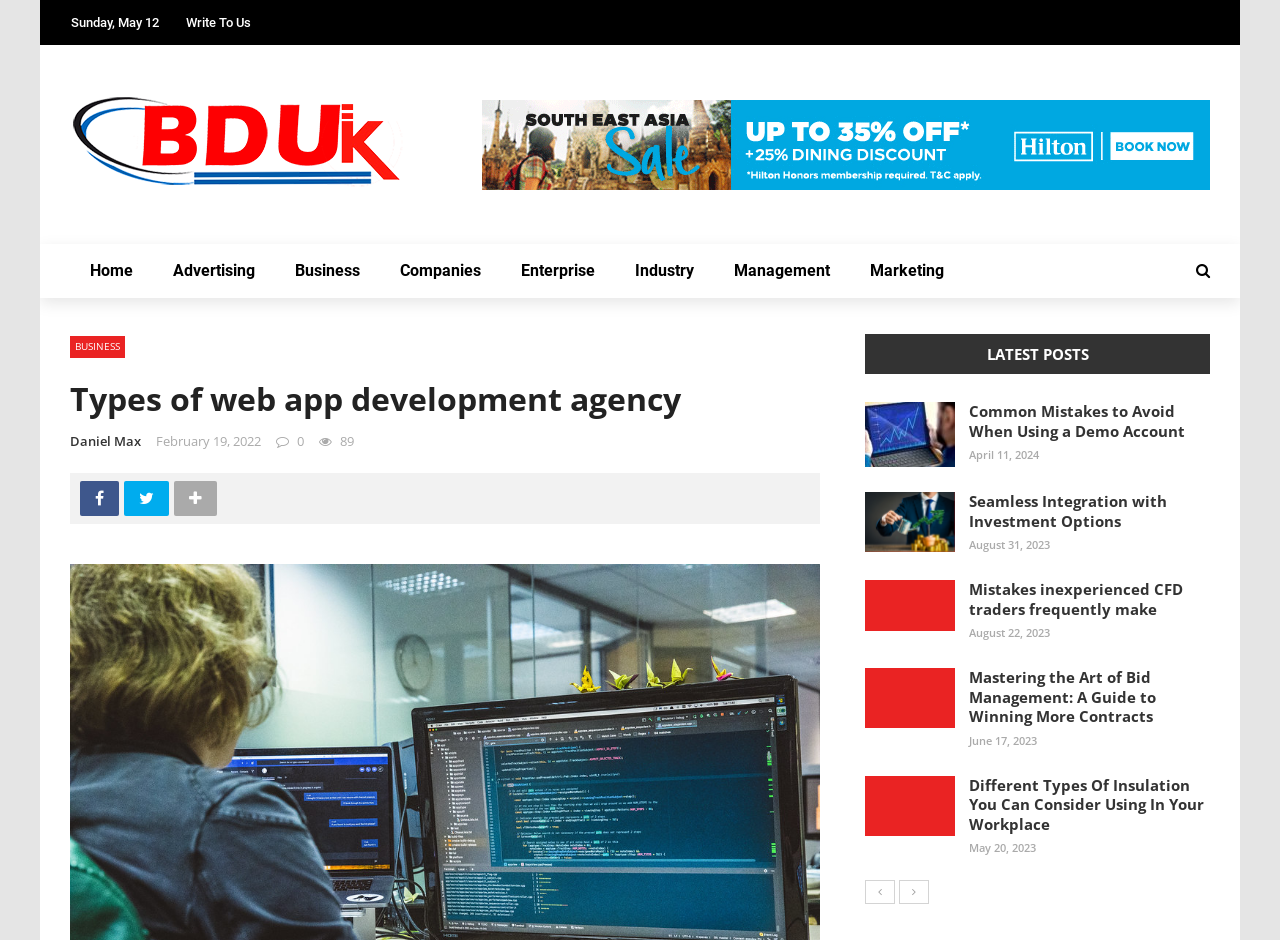Offer a thorough description of the webpage.

This webpage appears to be a blog or news website, with a focus on management training tips and web app development agencies. At the top left of the page, there is a date "Sunday, May 12" and a "Write To Us" link. Next to it is a logo image with a link to the homepage. 

Below the logo, there is a navigation menu with links to various categories, including "Home", "Advertising", "Business", "Companies", "Enterprise", "Industry", "Management", and "Marketing". 

The main content of the page is divided into two sections. On the left side, there is a heading "Types of web app development agency" followed by a brief description, which is not provided in the accessibility tree. Below this heading, there is a link to "Daniel Max" and a date "February 19, 2022", along with a number "89". 

On the right side, there are social media links to Facebook and Twitter. Below these links, there is a heading "LATEST POSTS" followed by a list of four articles with links, each accompanied by a date. The article titles are "Common Mistakes to Avoid When Using a Demo Account", "Sеamlеss Intеgration with Invеstmеnt Options", "Mistakes inexperienced CFD traders frequently make", and "Mastering the Art of Bid Management: A Guide to Winning More Contracts". 

At the bottom of the page, there are links to "Previous" and "Next" pages, suggesting that there are more articles or content available.